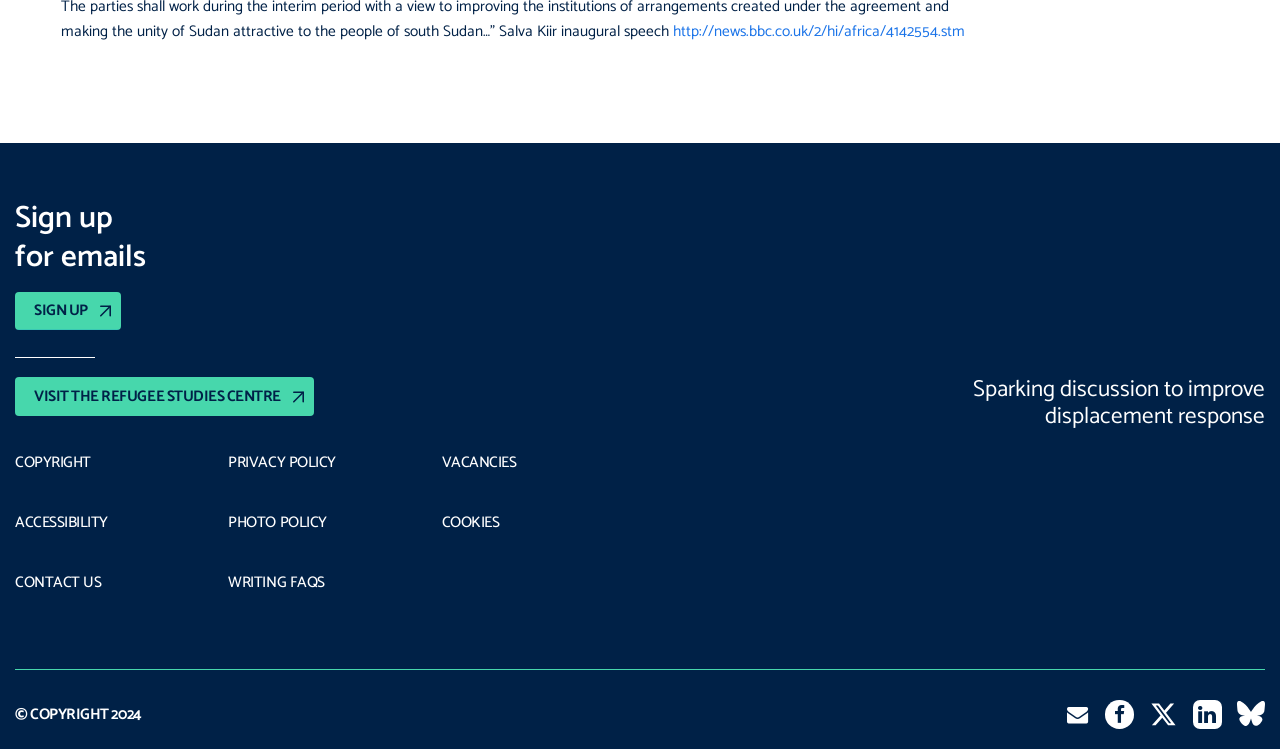Identify the bounding box coordinates of the region I need to click to complete this instruction: "Visit the Refugee Studies Centre".

[0.012, 0.504, 0.246, 0.555]